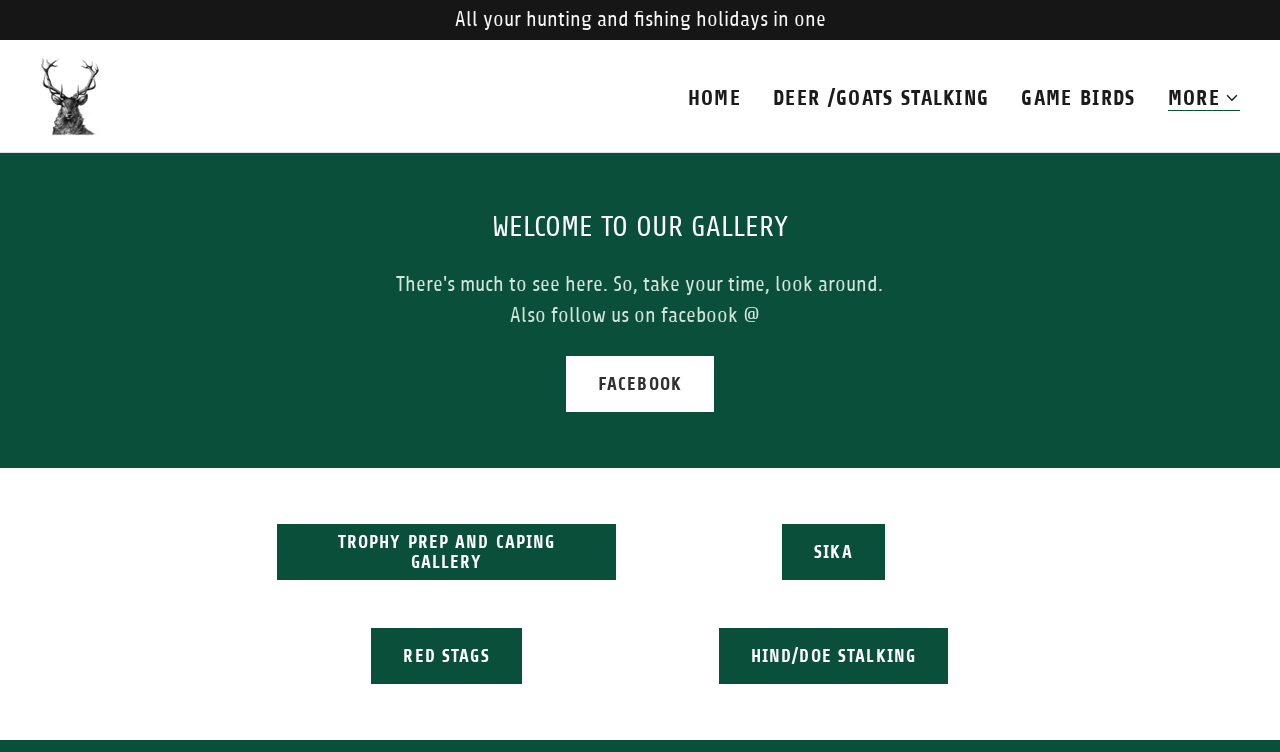What type of holidays are offered?
Using the visual information, reply with a single word or short phrase.

Hunting and fishing